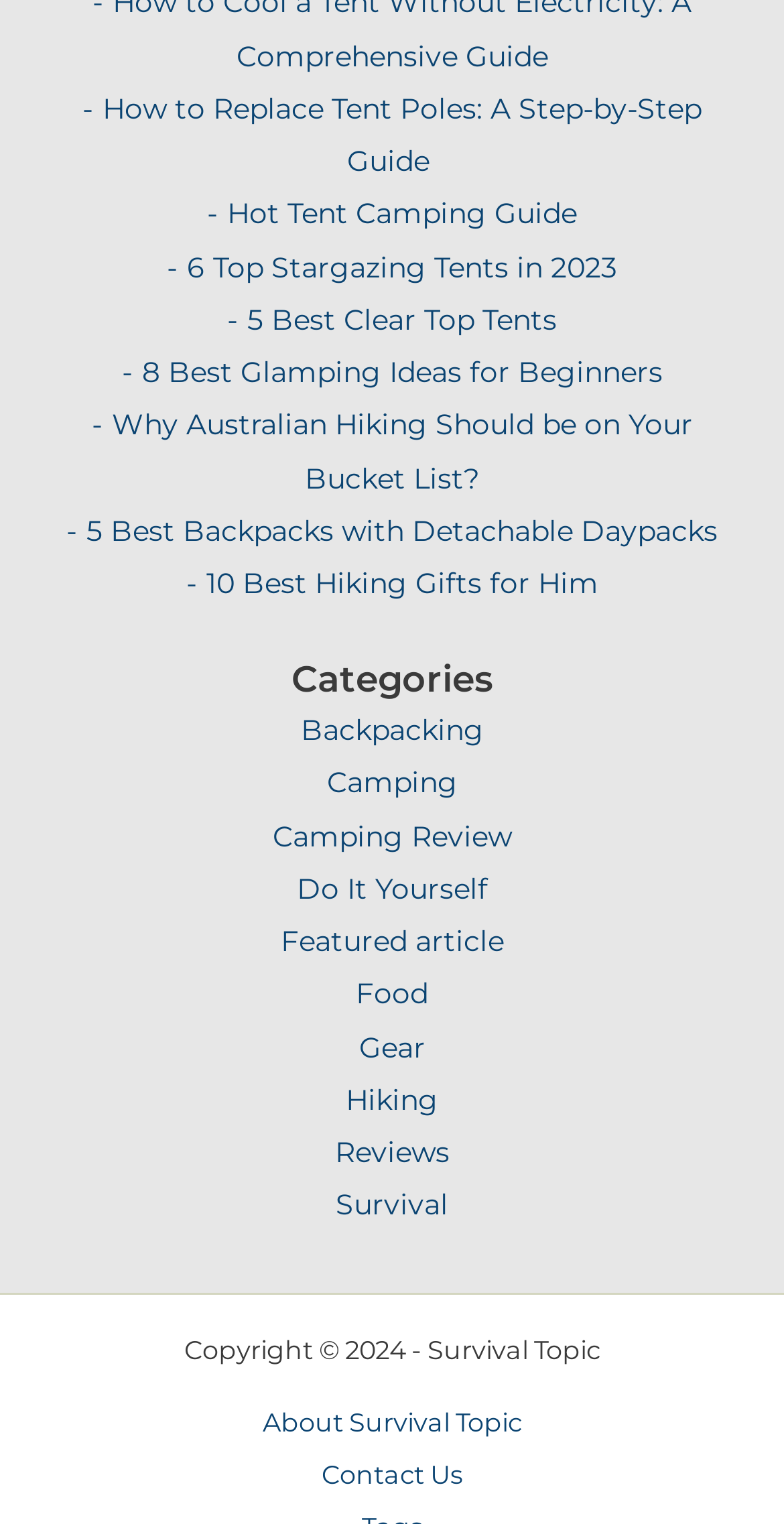Pinpoint the bounding box coordinates of the clickable element to carry out the following instruction: "Explore the best backpacks with detachable daypacks."

[0.085, 0.336, 0.915, 0.36]